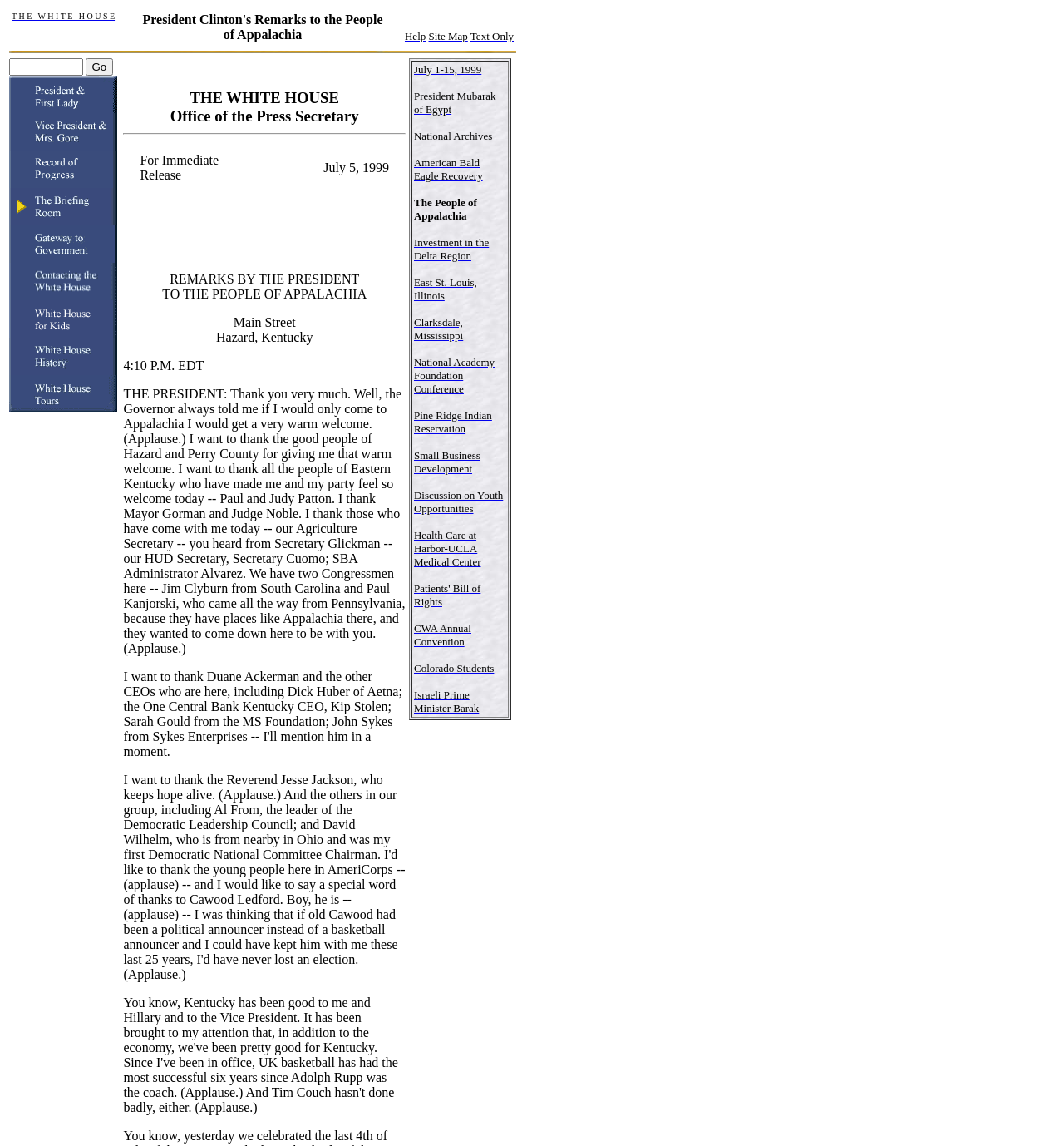Locate the bounding box coordinates of the item that should be clicked to fulfill the instruction: "Click the 'Go' button".

[0.08, 0.051, 0.106, 0.066]